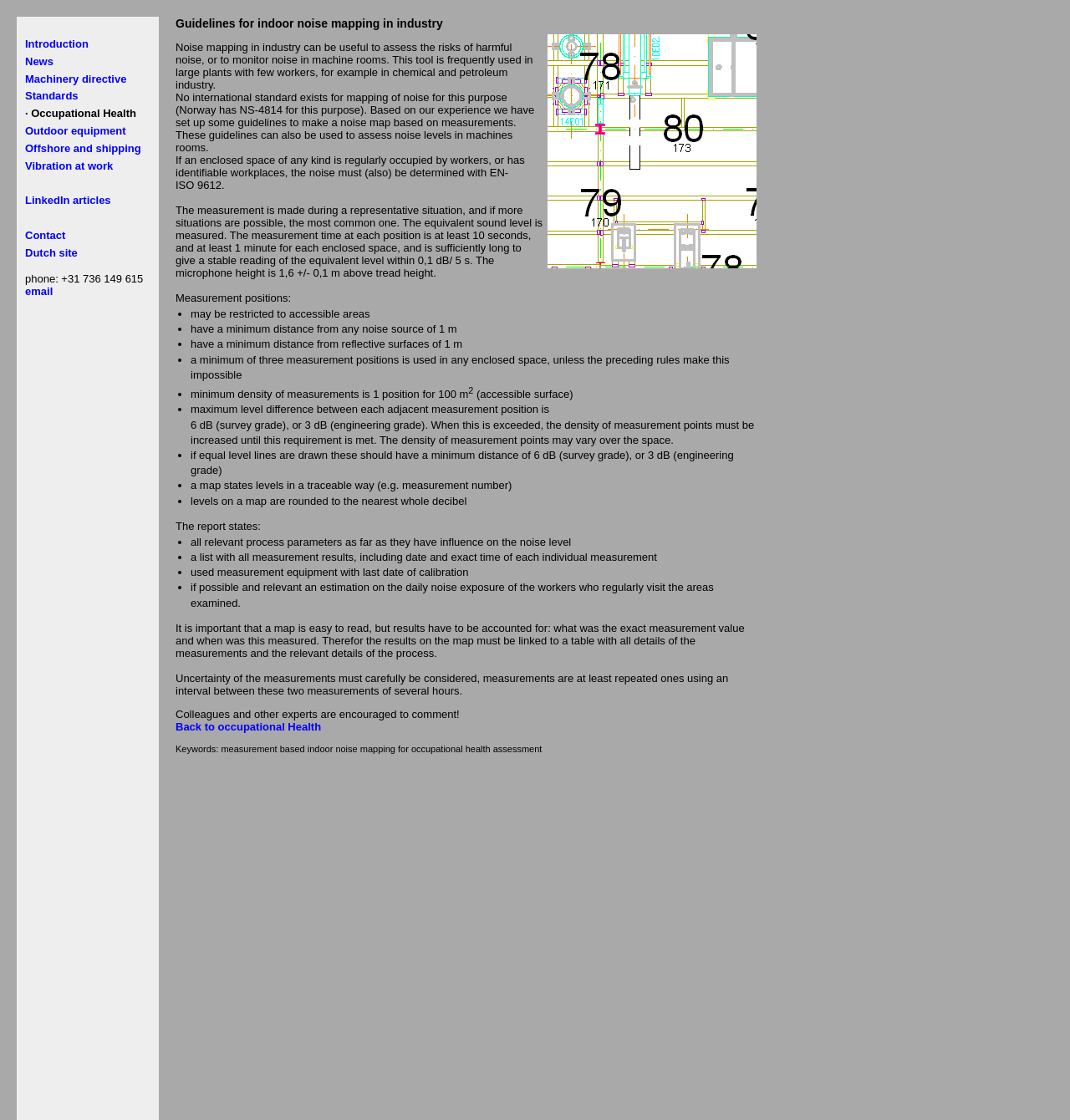How should the equivalent sound level be measured?
Answer the question with a thorough and detailed explanation.

According to the webpage, the measurement time at each position is at least 10 seconds, and at least 1 minute for each enclosed space, and is sufficiently long to give a stable reading of the equivalent level within 0,1 dB/ 5 s, which is one of the guidelines for making a noise map based on measurements.